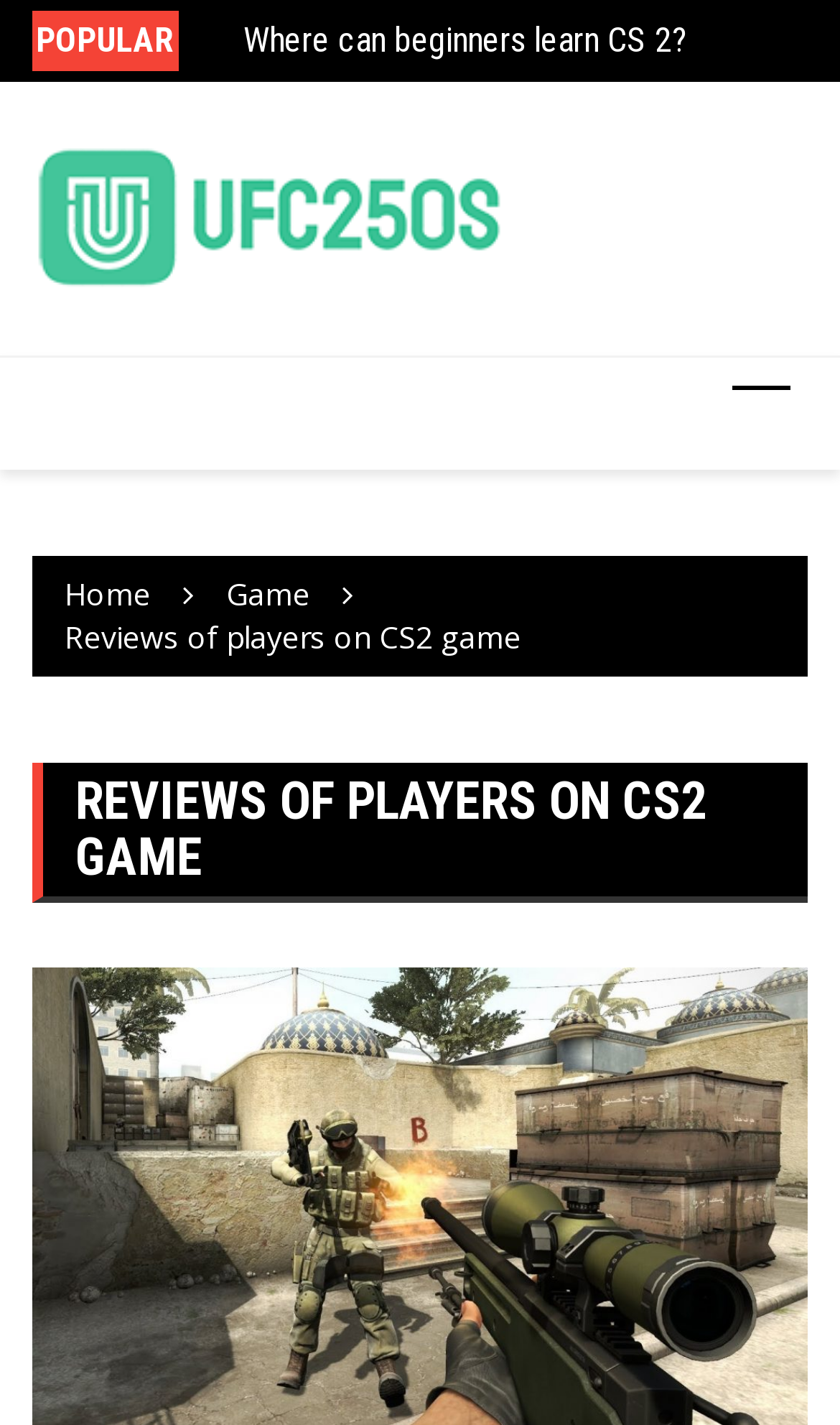Describe the entire webpage, focusing on both content and design.

The webpage appears to be a review page for the game CS2, also known as Counter-Strike: Global Explosives. At the top-left corner, there is a heading that reads "POPULAR". Below it, there is a link to the website "ufc250s" accompanied by an image with the same name. 

On the top-right corner, there is a heading that reads "Steps to play CS2 game", which is also a clickable link. 

The main content of the page is divided into sections. On the left side, there are three links: "Home", "Game", and another link to the current page "Reviews of players on CS2 game". 

The main section of the page is headed by a large heading that reads "REVIEWS OF PLAYERS ON CS2 GAME", which spans across the entire width of the page. This section likely contains reviews and feedback from players who have played CS2.